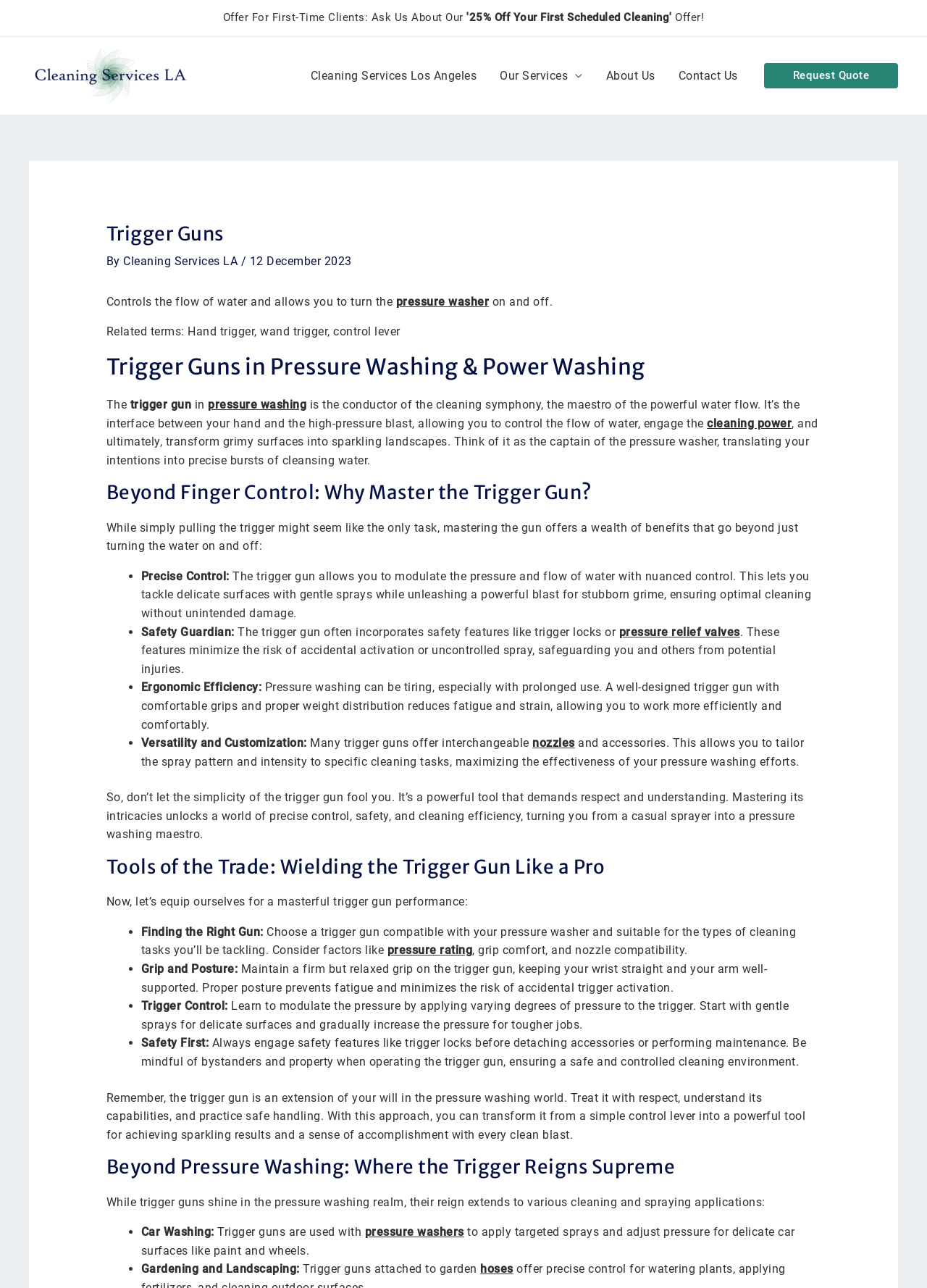What types of cleaning tasks may require different trigger gun settings?
Answer the question with a single word or phrase by looking at the picture.

Delicate surfaces and tough jobs